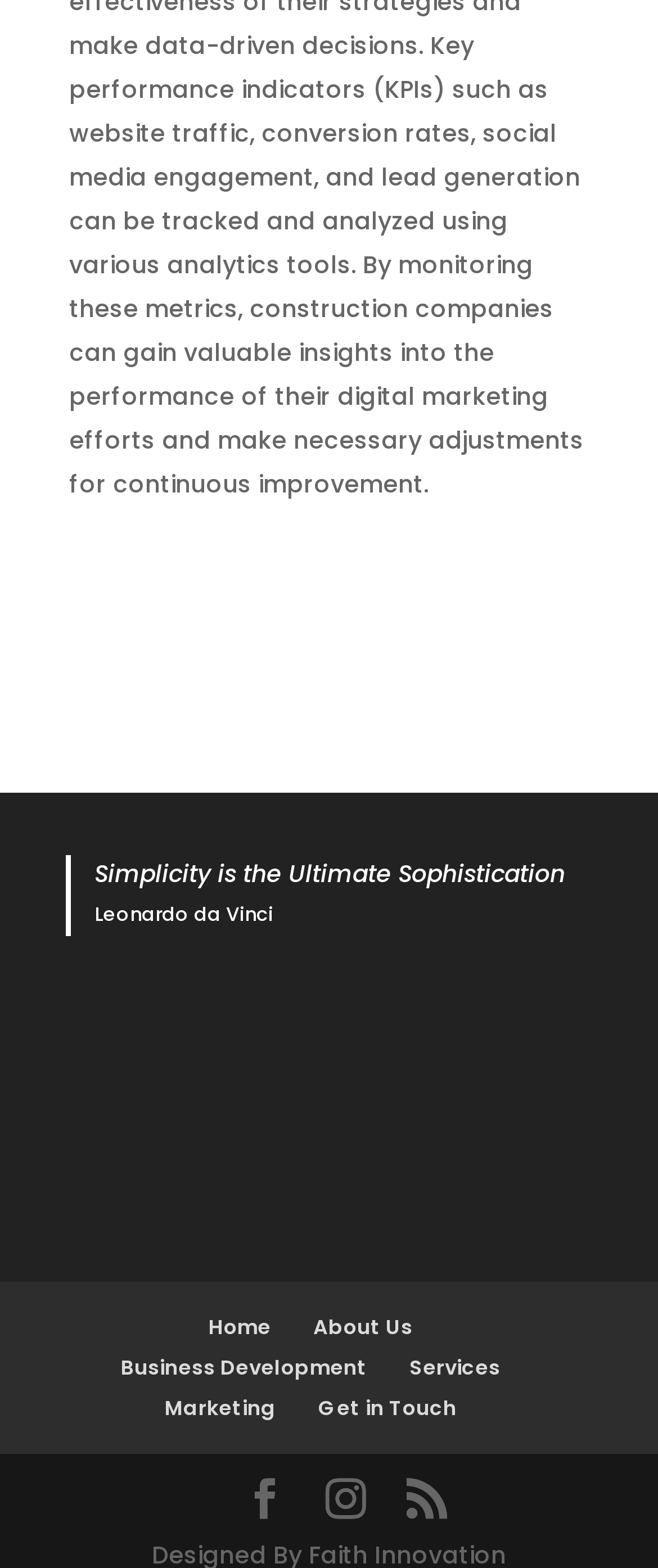Determine the bounding box coordinates of the clickable element to complete this instruction: "go to home page". Provide the coordinates in the format of four float numbers between 0 and 1, [left, top, right, bottom].

[0.317, 0.837, 0.412, 0.855]